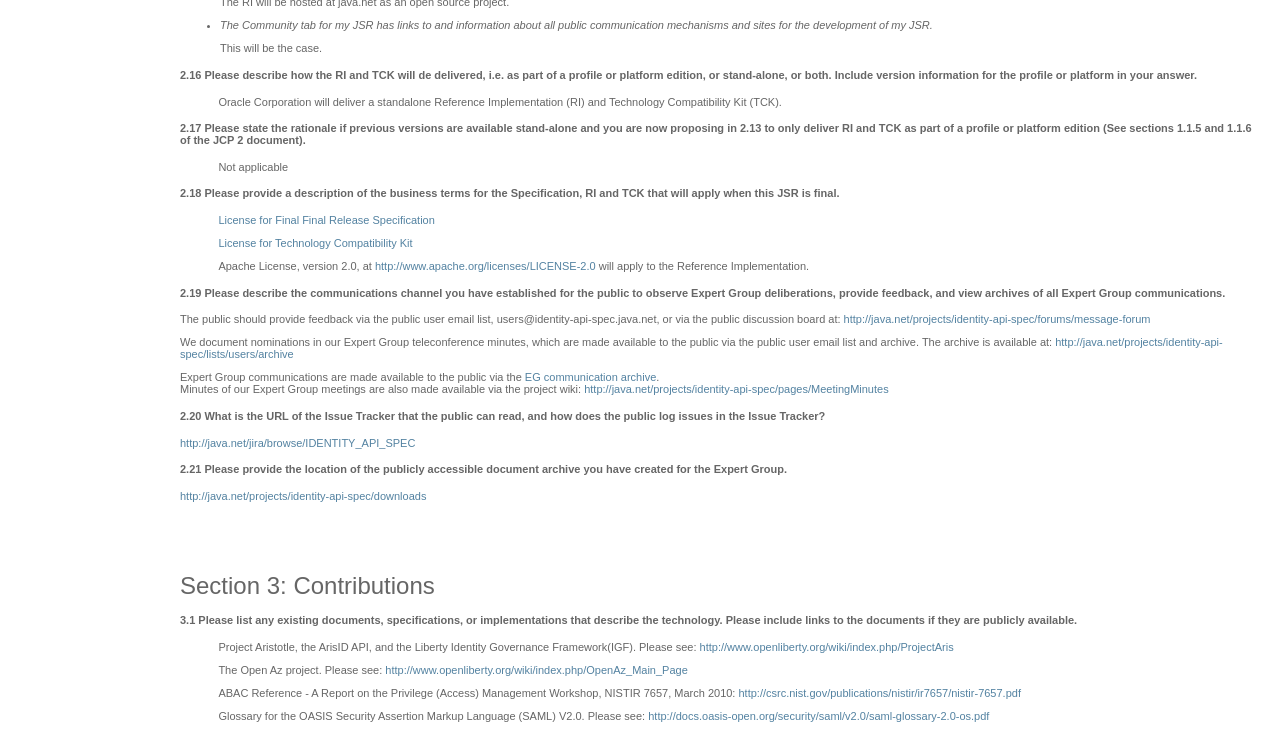Where can the public provide feedback?
Could you answer the question with a detailed and thorough explanation?

The text 'The public should provide feedback via the public user email list, users@identity-api-spec.java.net, or via the public discussion board at:http://java.net/projects/identity-api-spec/forums/message-forum' indicates that the public can provide feedback through the public user email list or the public discussion board.